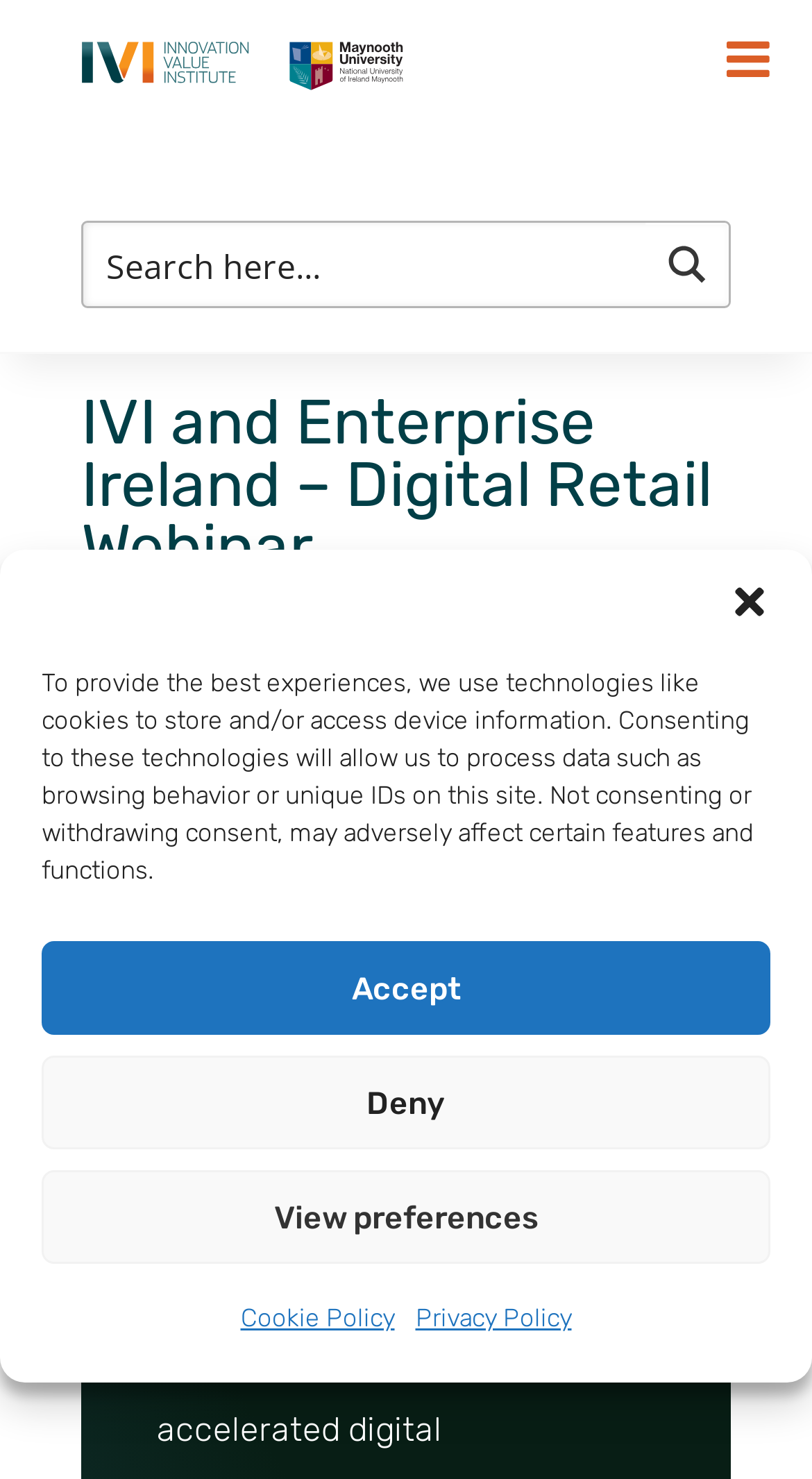Predict the bounding box of the UI element based on the description: "Cookie Policy". The coordinates should be four float numbers between 0 and 1, formatted as [left, top, right, bottom].

[0.296, 0.869, 0.486, 0.914]